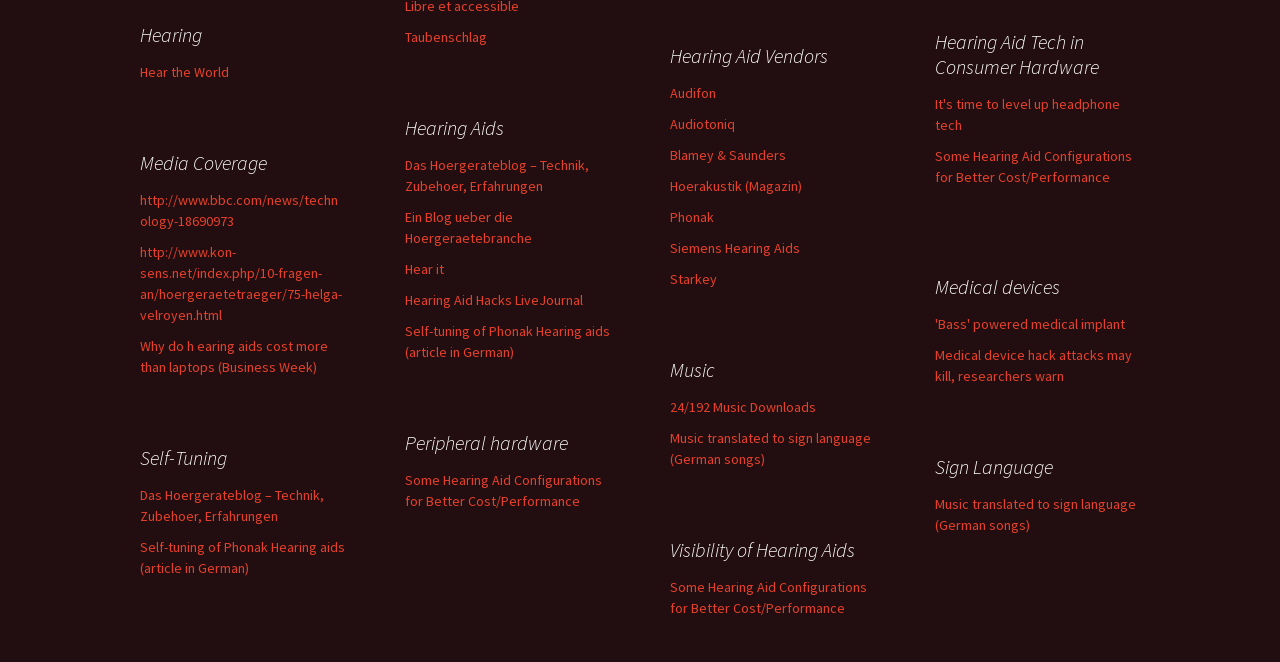Please respond in a single word or phrase: 
What is the purpose of the link 'It's time to level up headphone tech'?

To improve headphone tech